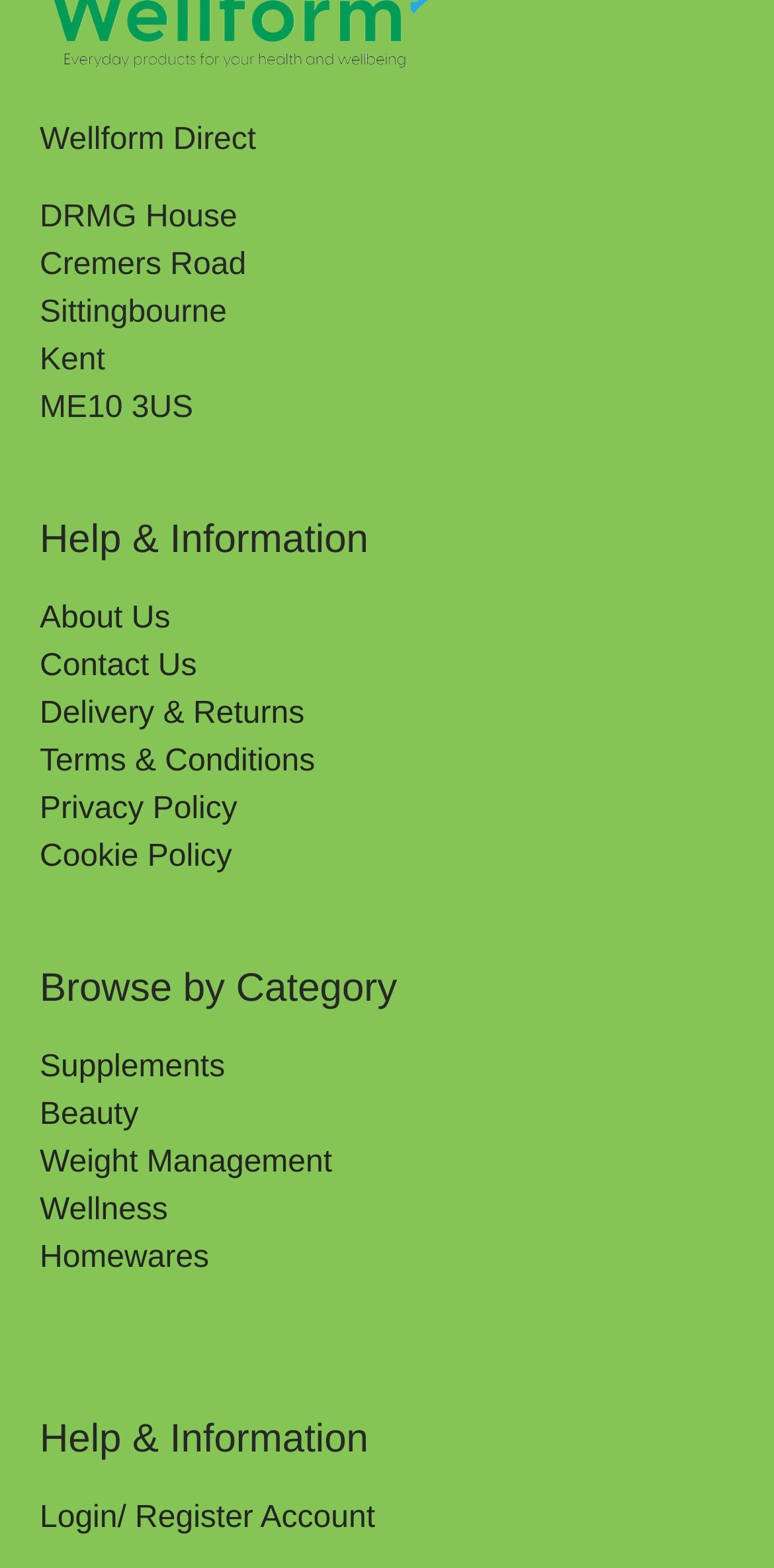Locate the bounding box of the user interface element based on this description: "Cookie Policy".

[0.051, 0.536, 0.3, 0.557]